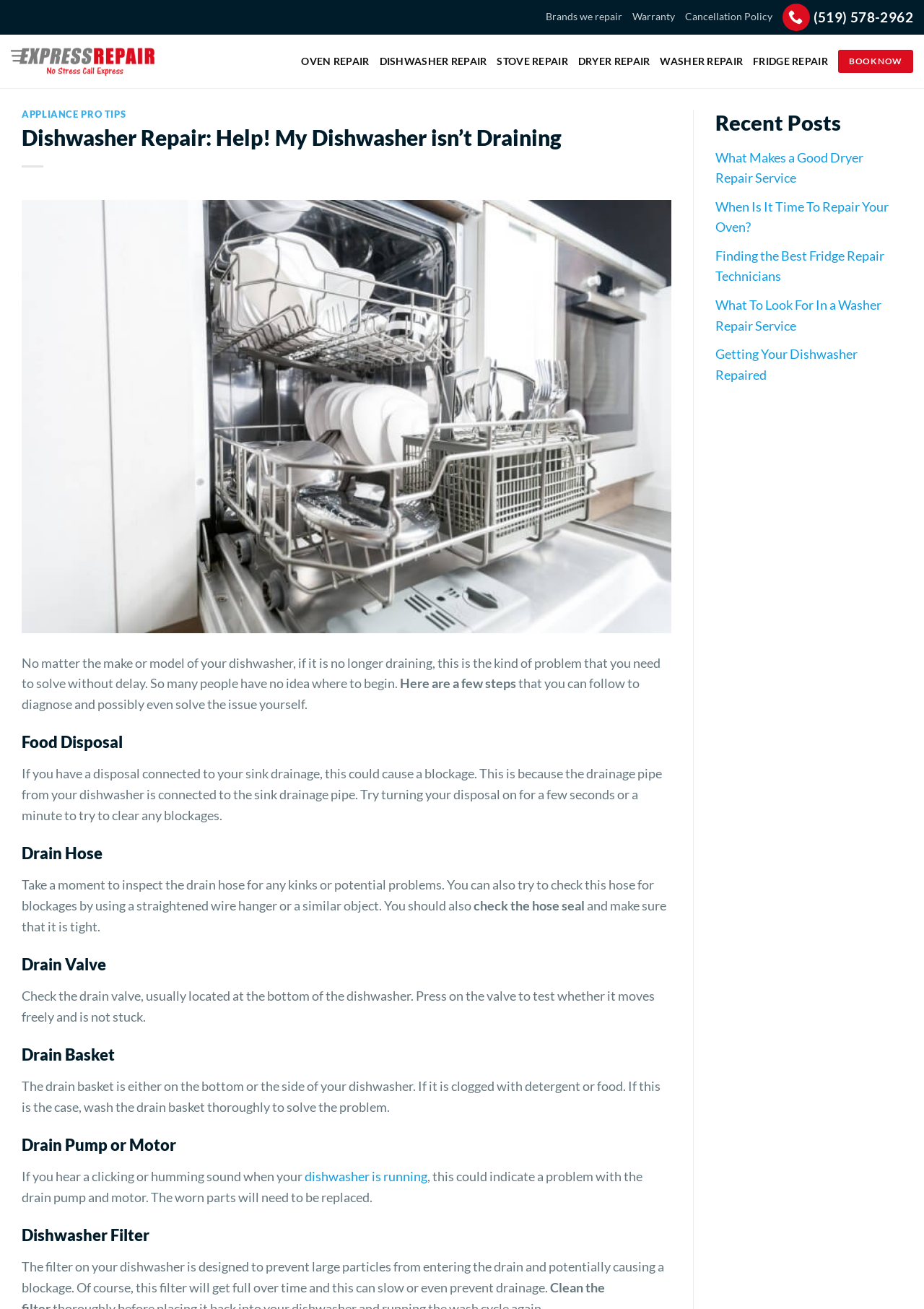Can you specify the bounding box coordinates for the region that should be clicked to fulfill this instruction: "Book now".

[0.907, 0.038, 0.988, 0.055]